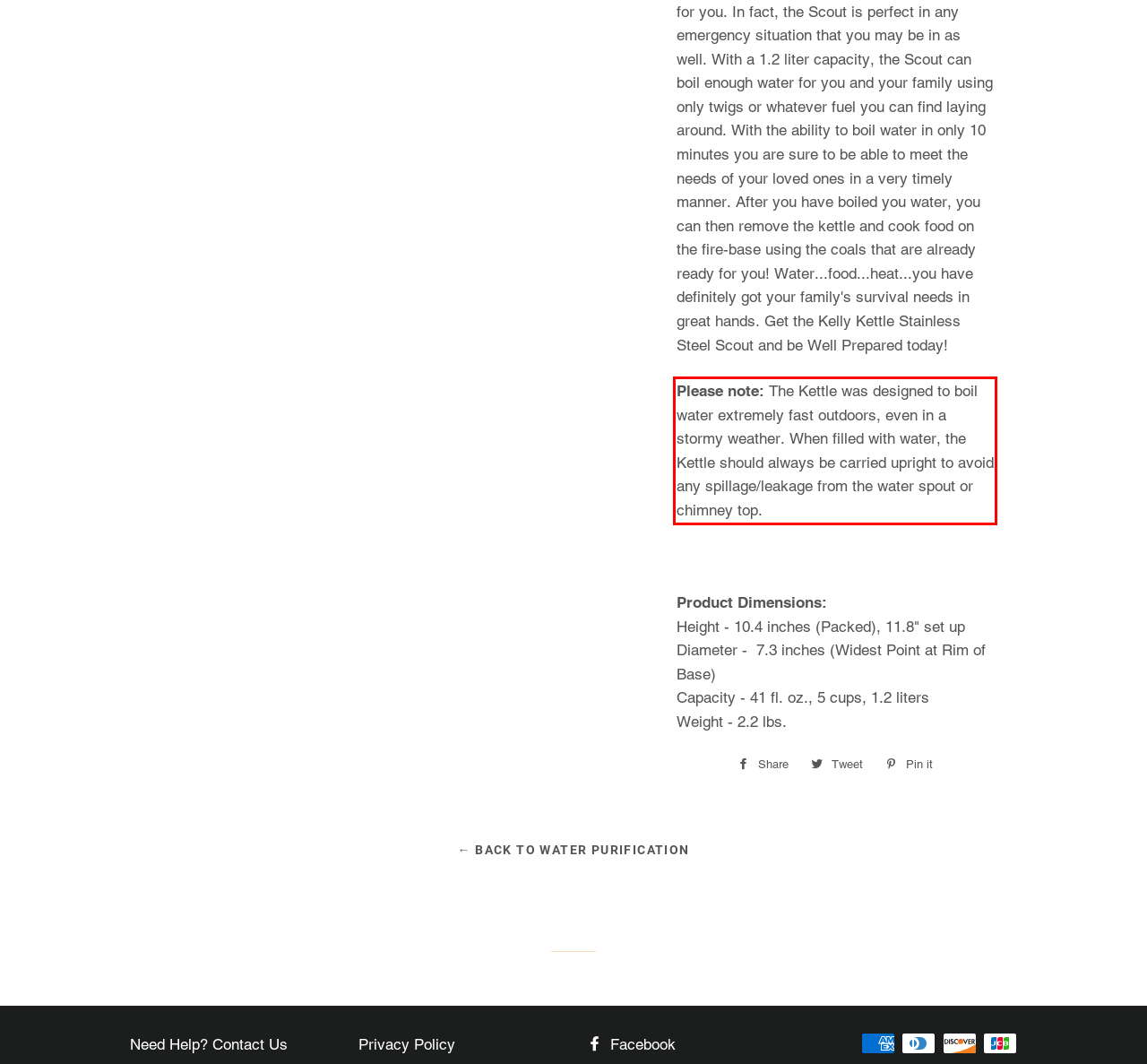Identify and transcribe the text content enclosed by the red bounding box in the given screenshot.

Please note: The Kettle was designed to boil water extremely fast outdoors, even in a stormy weather. When filled with water, the Kettle should always be carried upright to avoid any spillage/leakage from the water spout or chimney top.